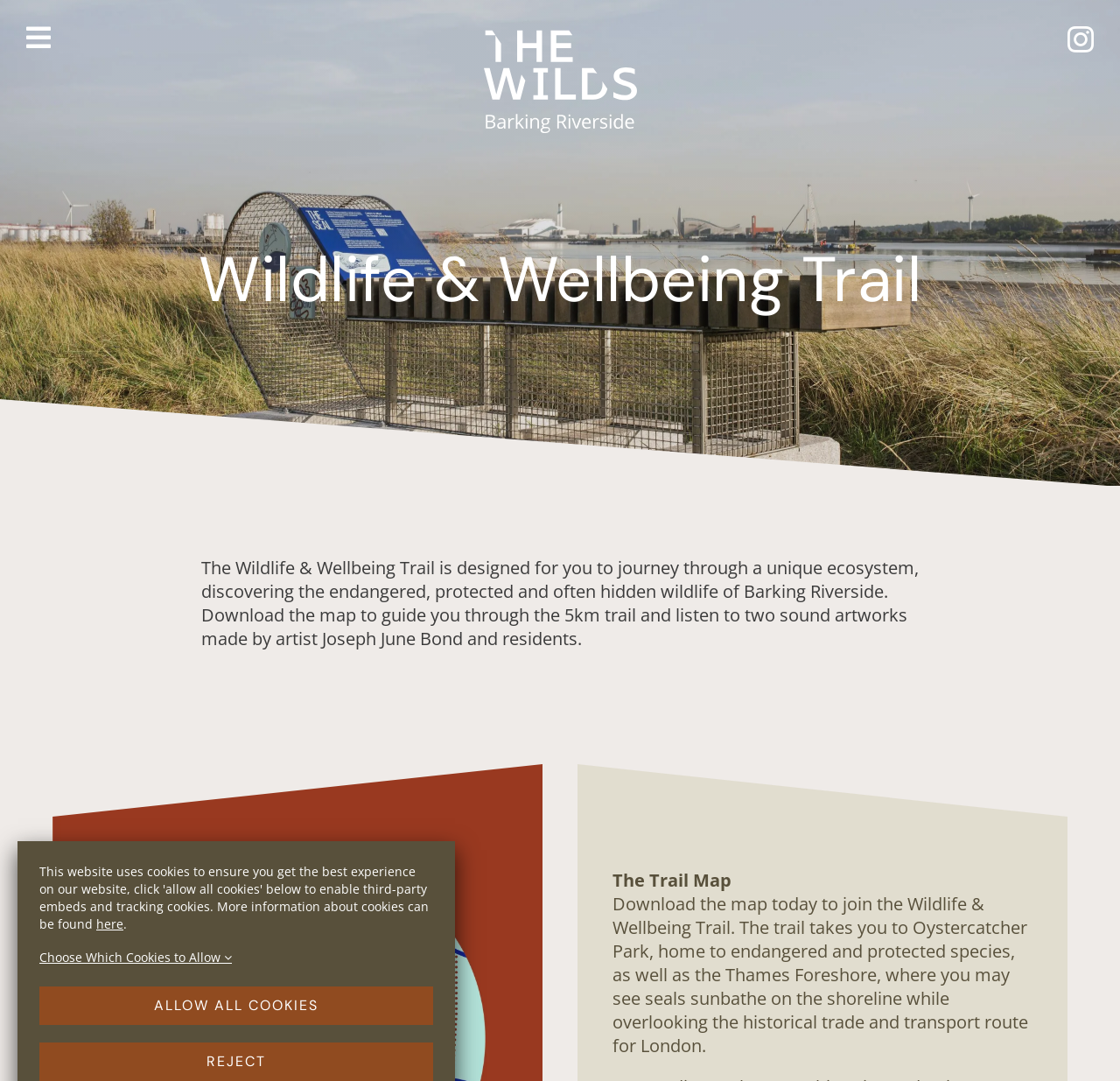Who created the sound artworks for the trail?
Carefully analyze the image and provide a detailed answer to the question.

The webpage mentions that the sound artworks were made by artist Joseph June Bond and residents, which can be listened to while journeying through the Wildlife & Wellbeing Trail.